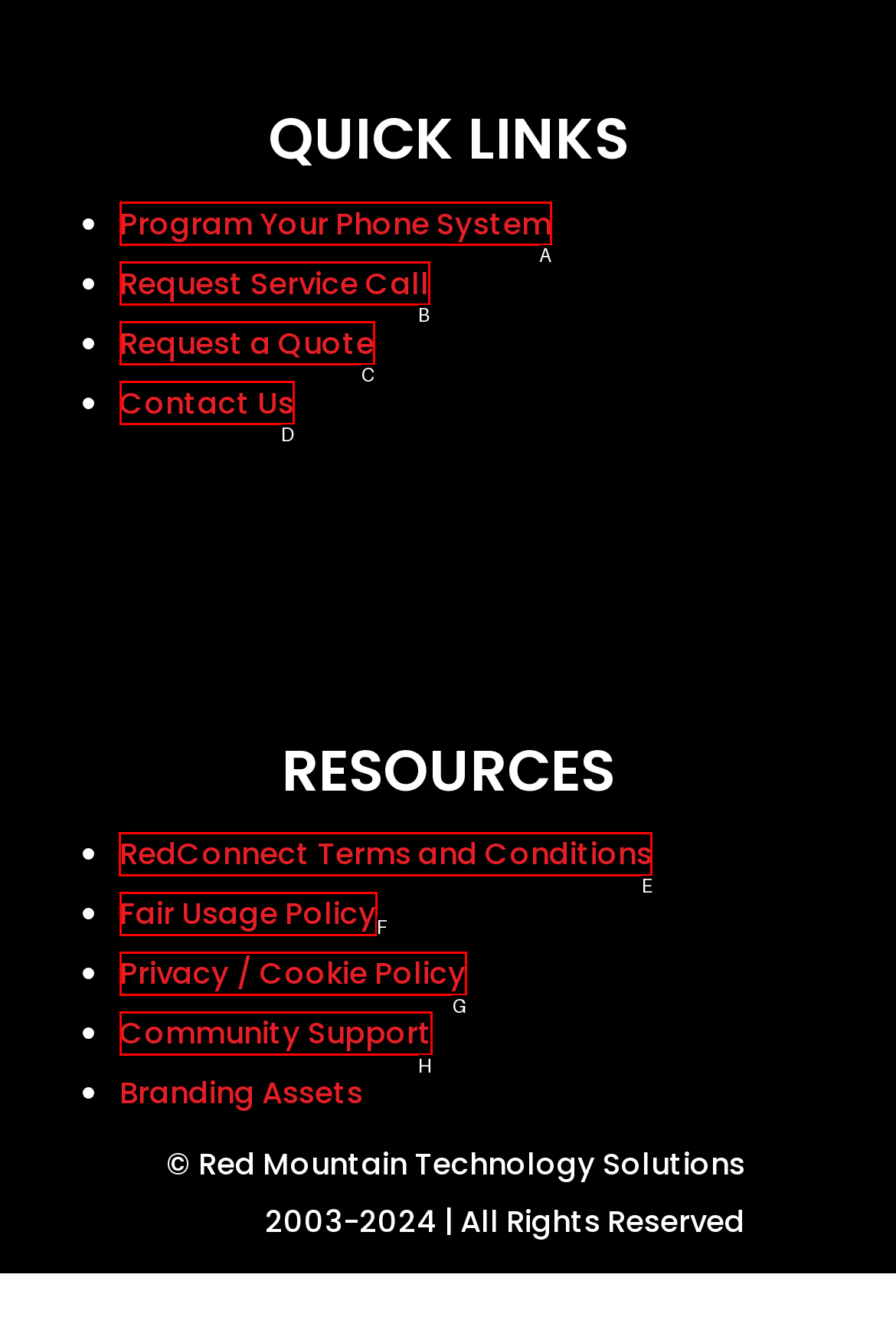Indicate the letter of the UI element that should be clicked to accomplish the task: View RedConnect Terms and Conditions. Answer with the letter only.

E